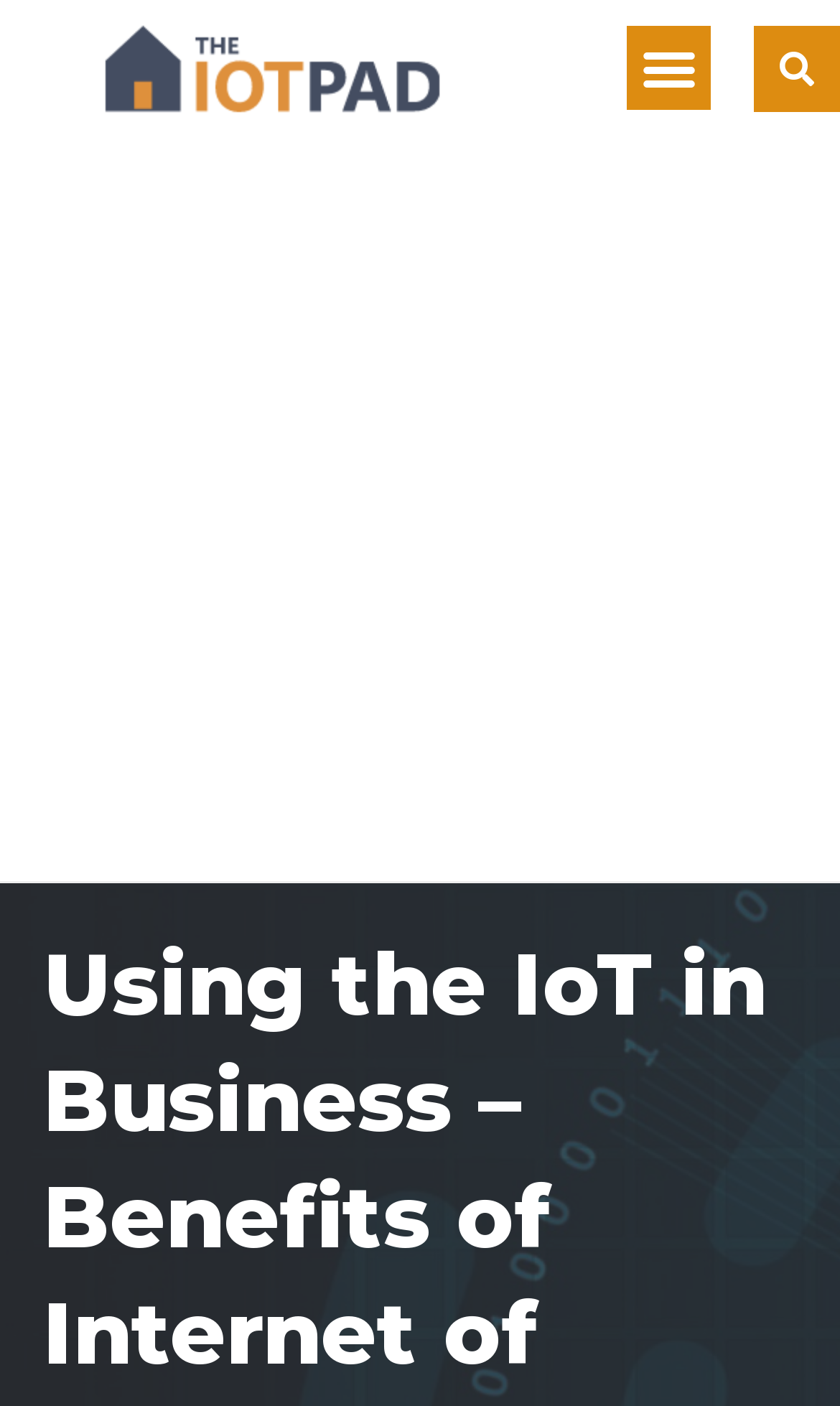Generate a comprehensive description of the contents of the webpage.

The webpage is about using the Internet of Things (IoT) in business, with a focus on its benefits and various applications. At the top left corner, there is a logo of "The IOT Pad" accompanied by a link with the same name. To the right of the logo, a menu toggle button is located, which is currently not expanded. Further to the right, a search bar is situated, with a search button at the end.

Below the top section, a large advertisement iframe occupies the full width of the page, taking up a significant portion of the screen.